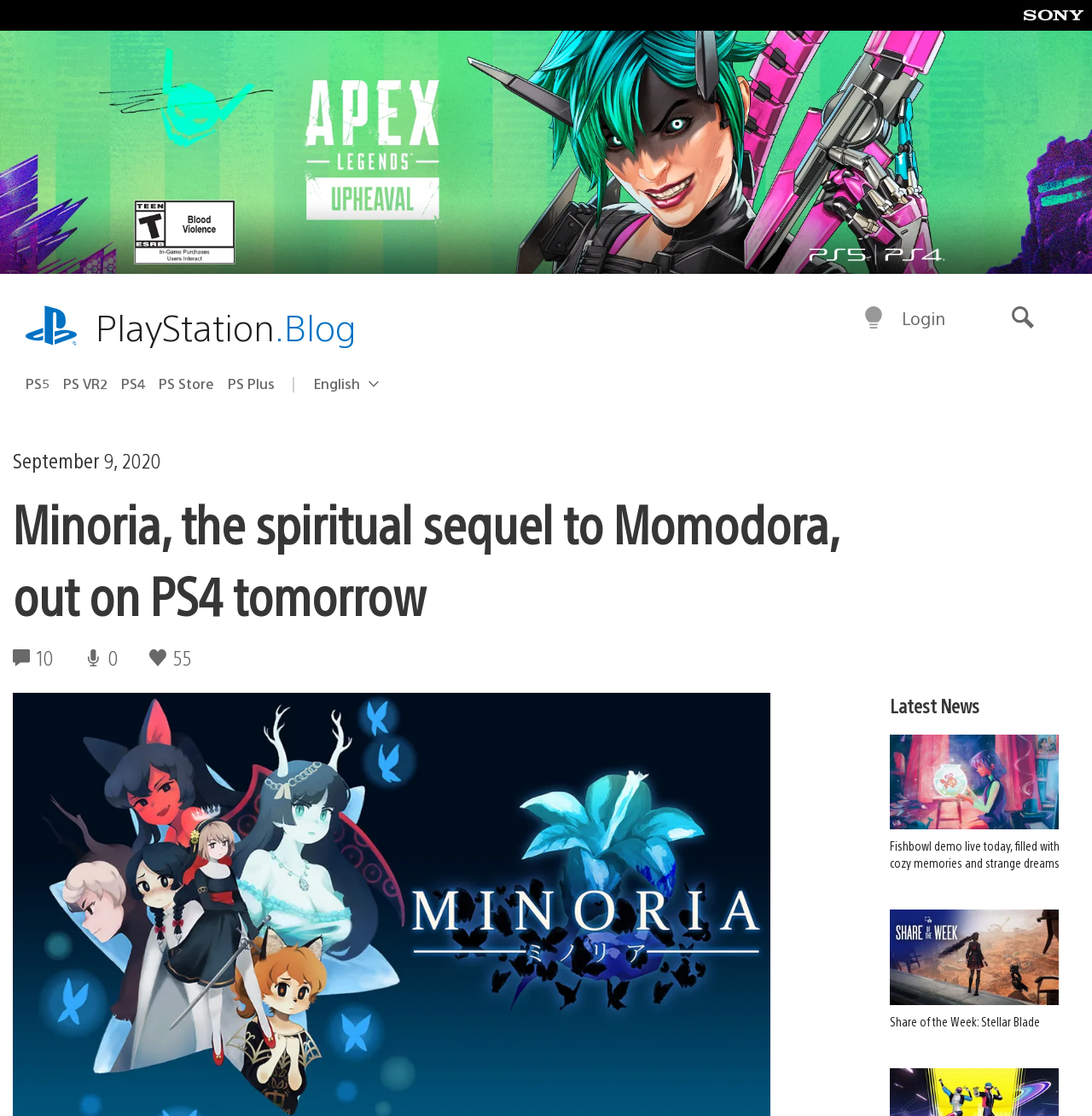Please provide the bounding box coordinate of the region that matches the element description: aria-label="Switch to dark mode". Coordinates should be in the format (top-left x, top-left y, bottom-right x, bottom-right y) and all values should be between 0 and 1.

[0.79, 0.275, 0.81, 0.296]